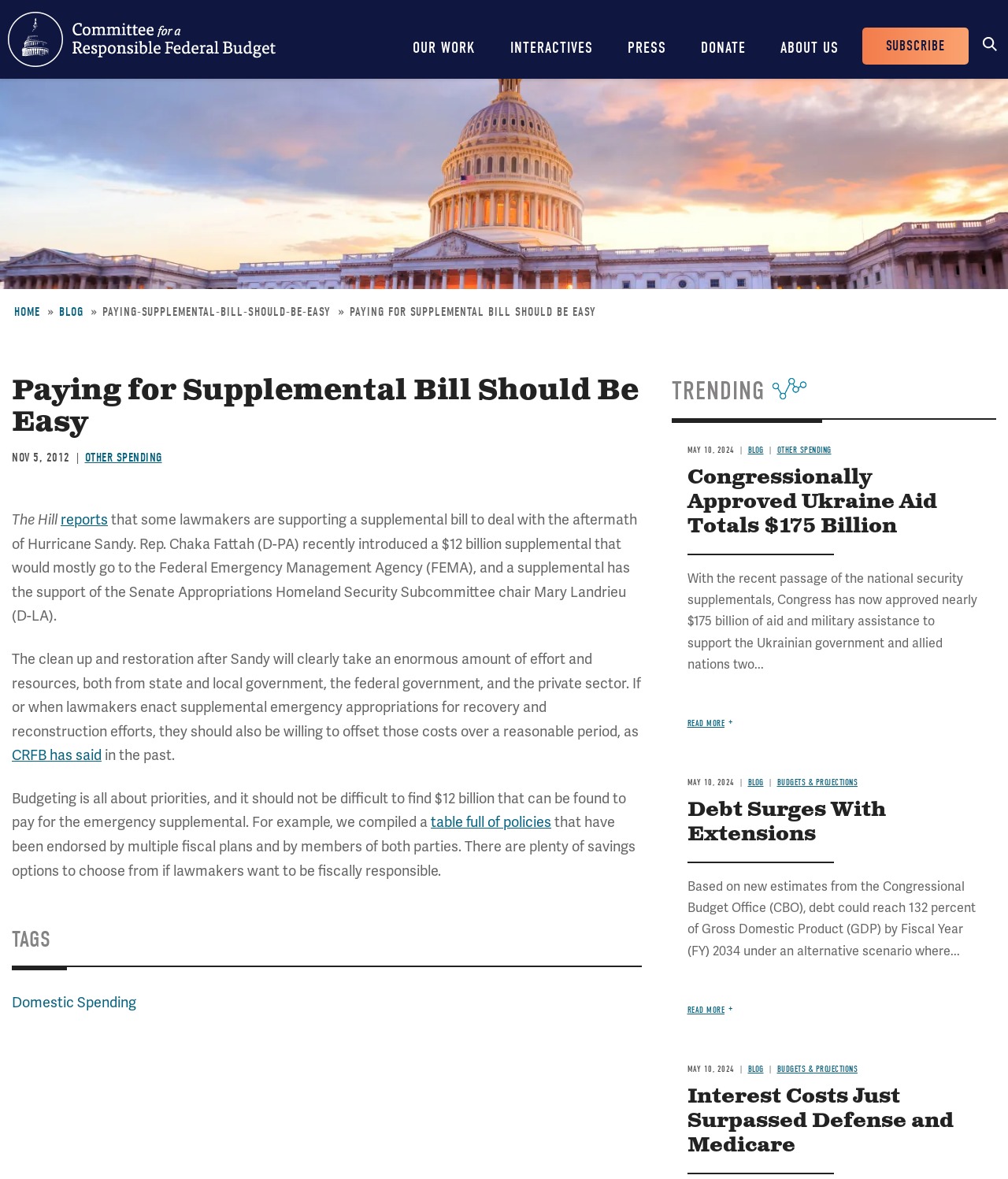Based on the element description: "Budgets & Projections", identify the bounding box coordinates for this UI element. The coordinates must be four float numbers between 0 and 1, listed as [left, top, right, bottom].

[0.771, 0.66, 0.851, 0.668]